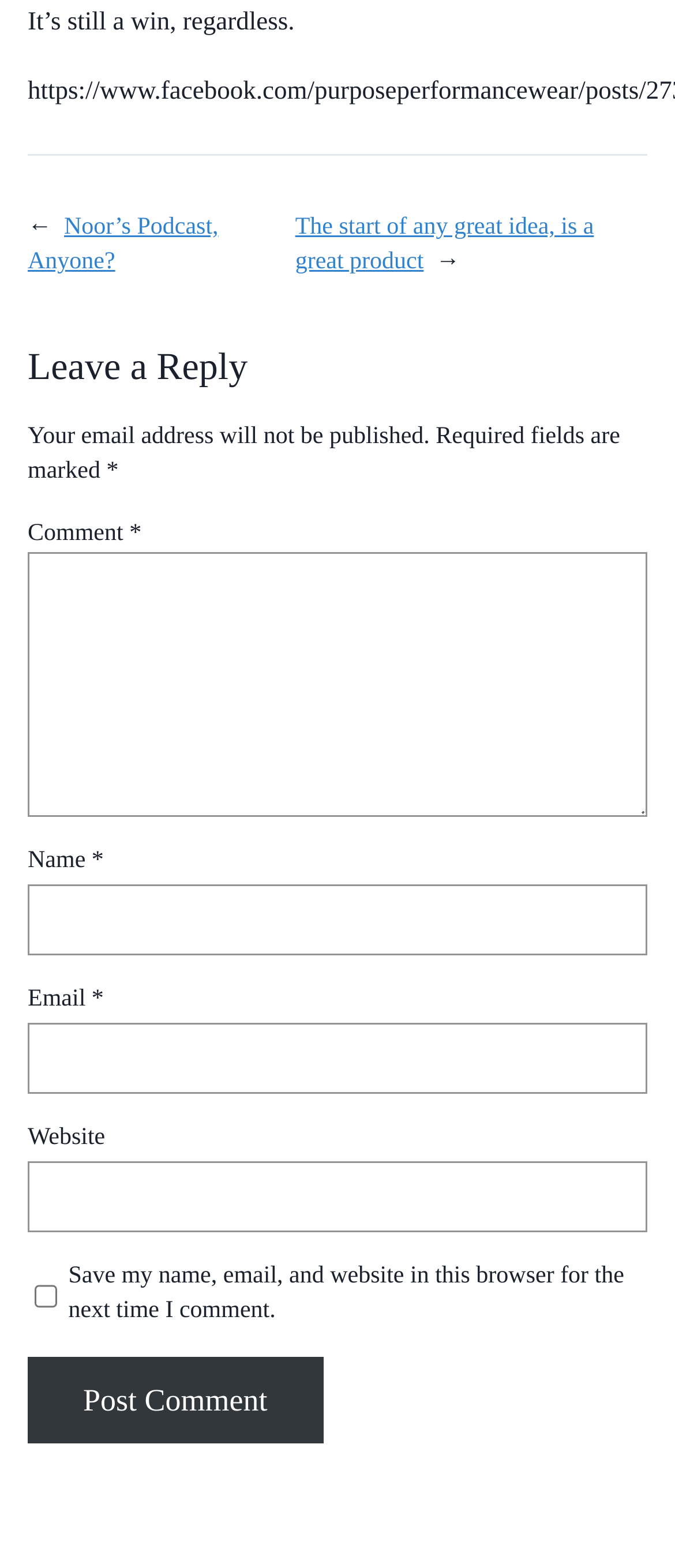Reply to the question with a brief word or phrase: What is the purpose of the 'Post Comment' button?

To submit a comment